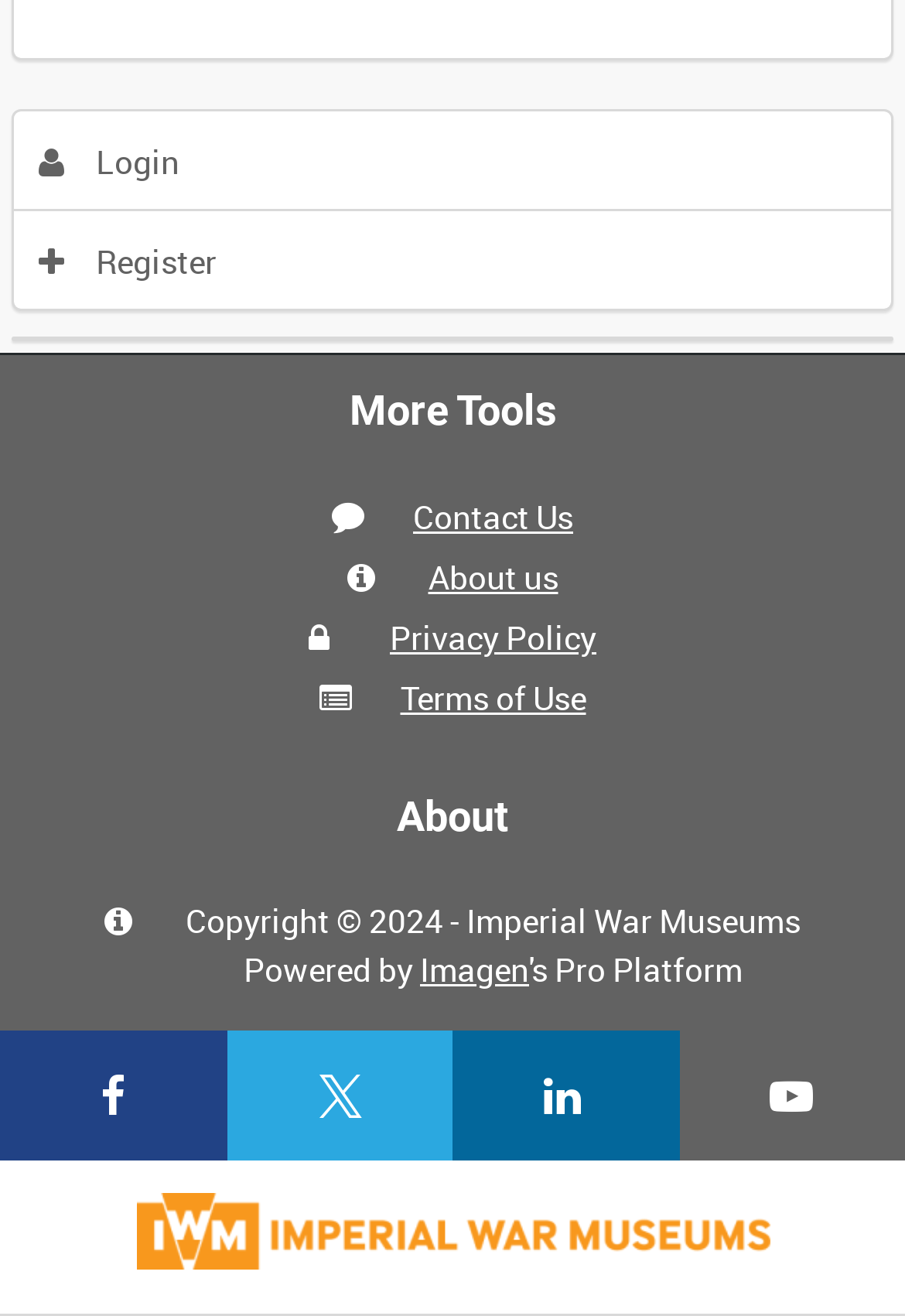Find the bounding box coordinates of the clickable element required to execute the following instruction: "Check the recent post about gender equality rules". Provide the coordinates as four float numbers between 0 and 1, i.e., [left, top, right, bottom].

None